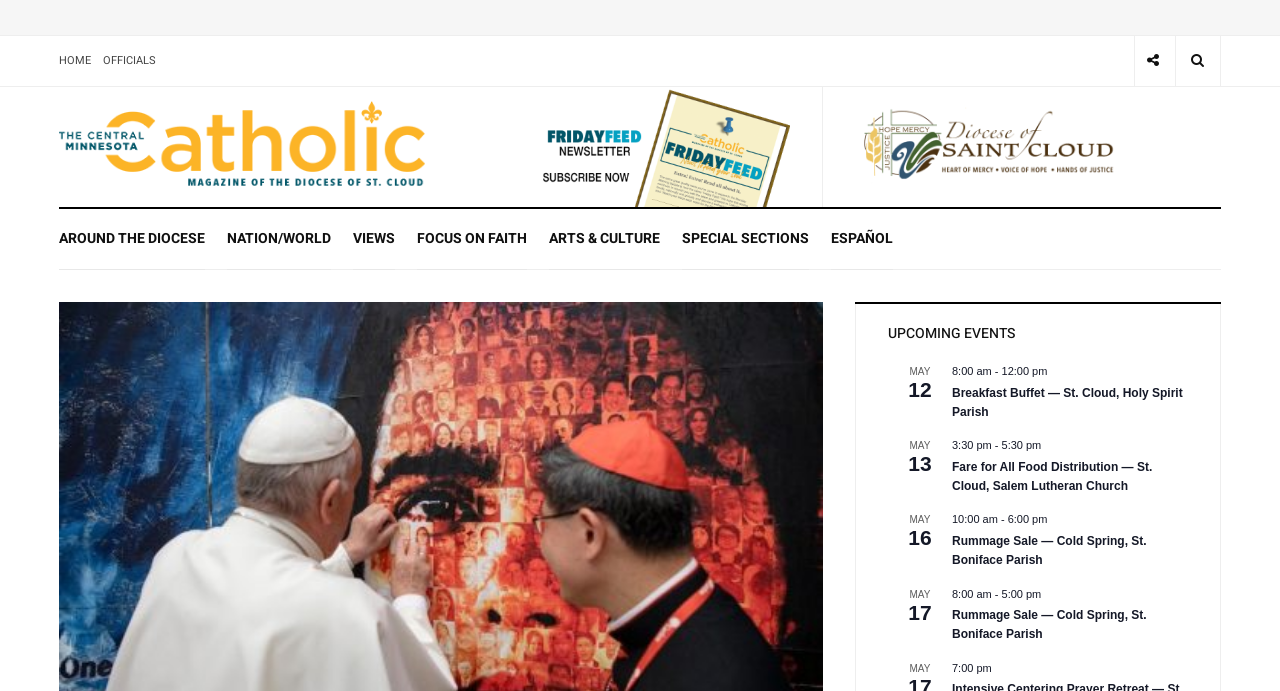Please locate the bounding box coordinates for the element that should be clicked to achieve the following instruction: "Check the upcoming event 'Breakfast Buffet — St. Cloud, Holy Spirit Parish'". Ensure the coordinates are given as four float numbers between 0 and 1, i.e., [left, top, right, bottom].

[0.744, 0.555, 0.928, 0.611]